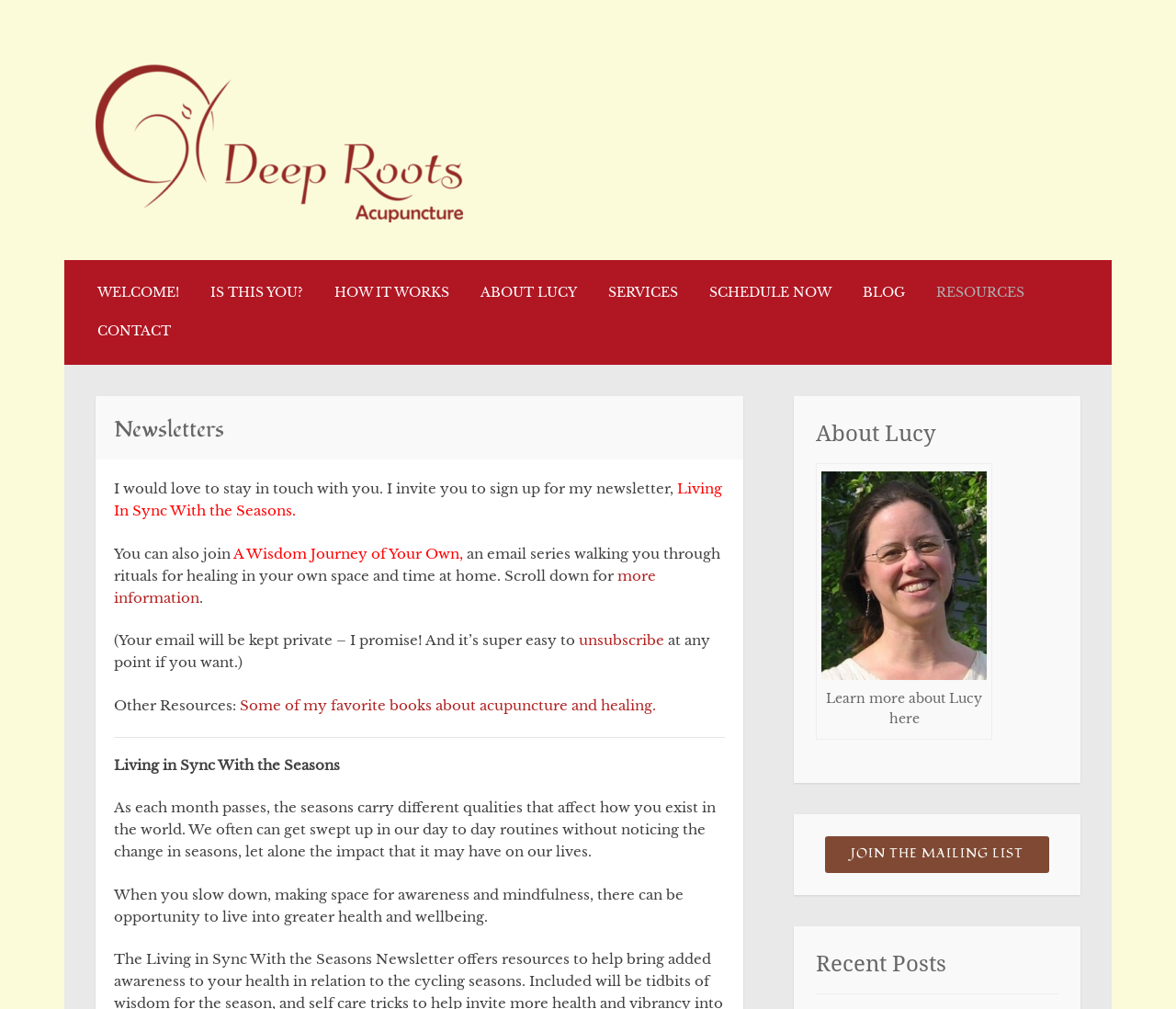Describe the webpage in detail, including text, images, and layout.

The webpage is about Deep Roots Acupuncture, with a focus on newsletters and staying in touch with the author, Lucy. At the top, there is a navigation menu with links to various sections, including "WELCOME!", "IS THIS YOU?", "HOW IT WORKS", "ABOUT LUCY", "SERVICES", "SCHEDULE NOW", "BLOG", "RESOURCES", and "CONTACT".

Below the navigation menu, there is a section with a heading "Newsletters" and a brief introduction to the newsletter, "Living In Sync With the Seasons". The author invites visitors to sign up for the newsletter and also join "A Wisdom Journey of Your Own", an email series about healing rituals. There is a link to learn more about the email series and a reassurance that the email address will be kept private.

Further down, there is a section with the title "Other Resources:" and a link to a list of the author's favorite books about acupuncture and healing. Below this, there is a horizontal separator, followed by a section about "Living in Sync With the Seasons", which describes the impact of seasonal changes on our lives and the importance of mindfulness and awareness for health and wellbeing.

To the right of the main content, there is a sidebar with a heading "About Lucy" and a link to learn more about the author. Below this, there is a link to join the mailing list. Finally, there is a section with a heading "Recent Posts", but no specific posts are listed.